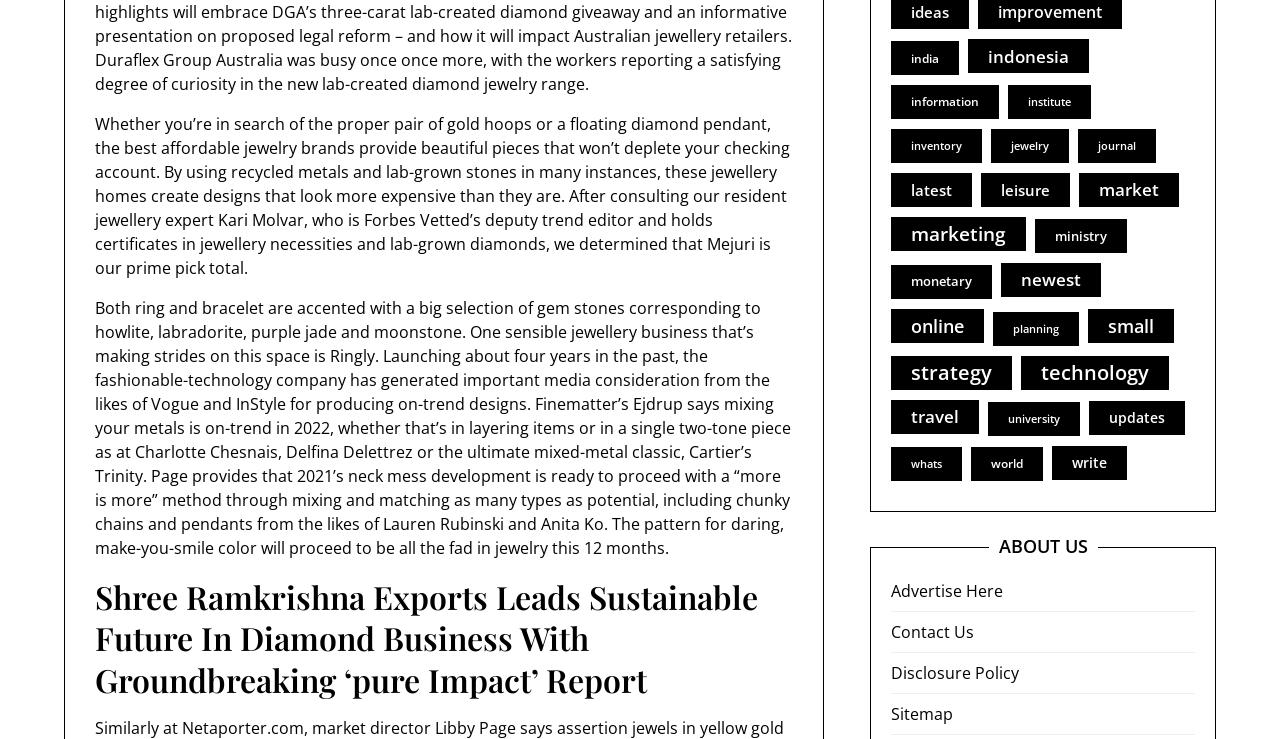What is the theme of the article with the heading 'Shree Ramkrishna Exports Leads Sustainable Future In Diamond Business With Groundbreaking ‘pure Impact’ Report'?
Look at the webpage screenshot and answer the question with a detailed explanation.

The heading 'Shree Ramkrishna Exports Leads Sustainable Future In Diamond Business With Groundbreaking ‘pure Impact’ Report' suggests that the article is about the diamond business, specifically about a company's efforts to lead a sustainable future in the industry.